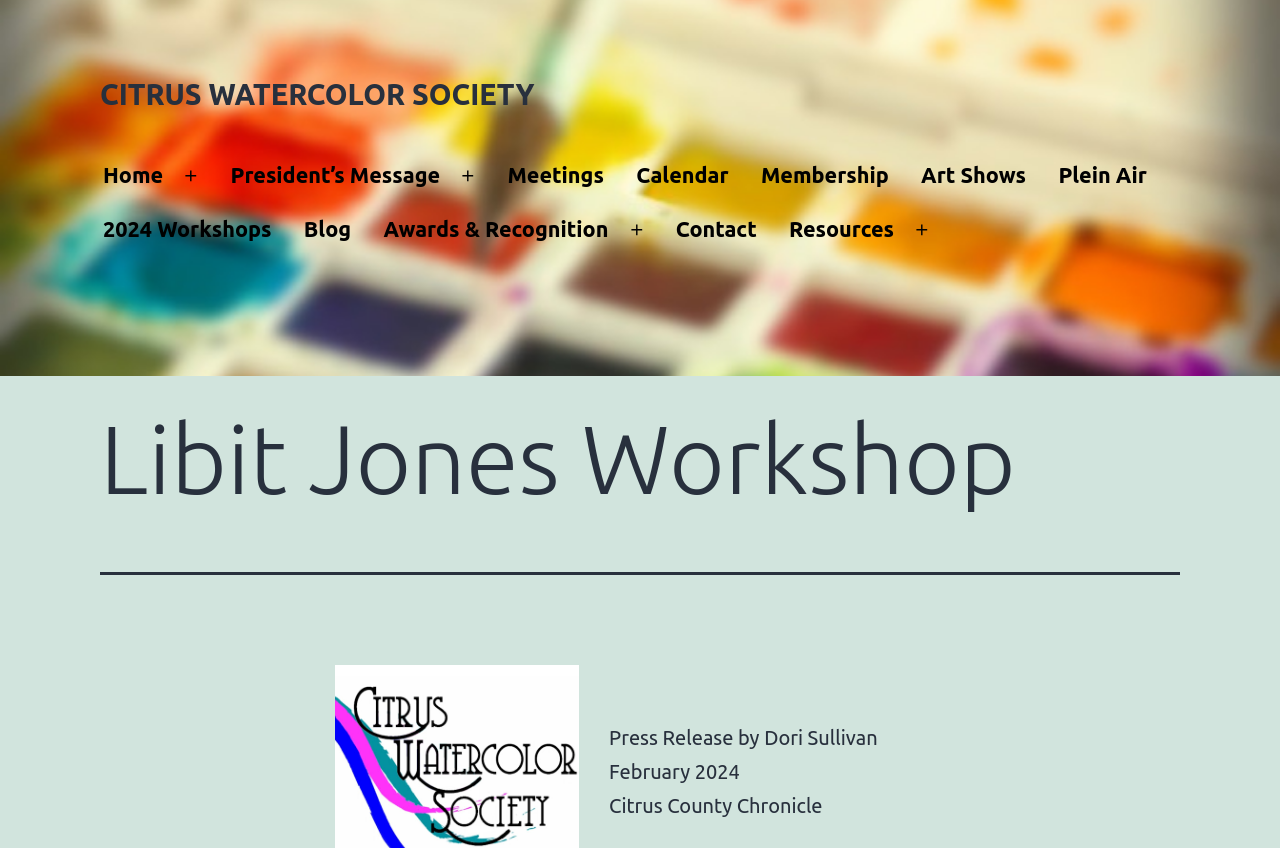Answer the question below in one word or phrase:
What is the name of the watercolor society?

Citrus Watercolor Society